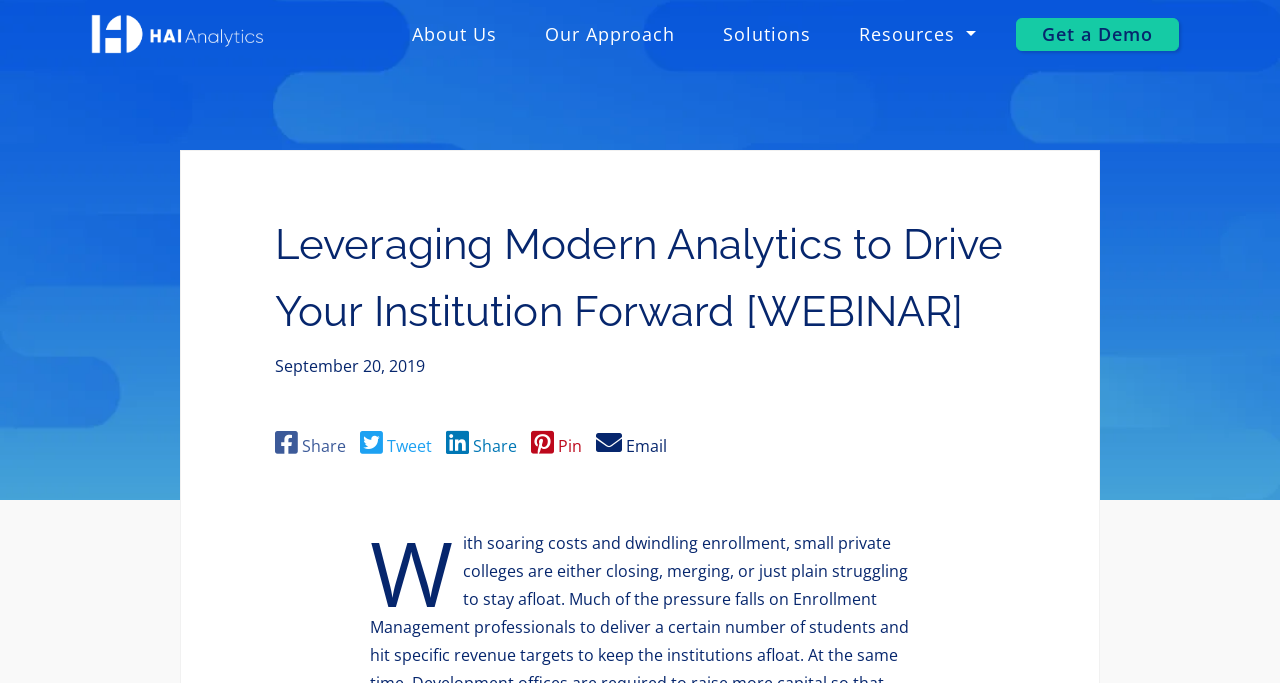Locate the bounding box coordinates of the area where you should click to accomplish the instruction: "Click HAI Analytics".

[0.066, 0.006, 0.211, 0.094]